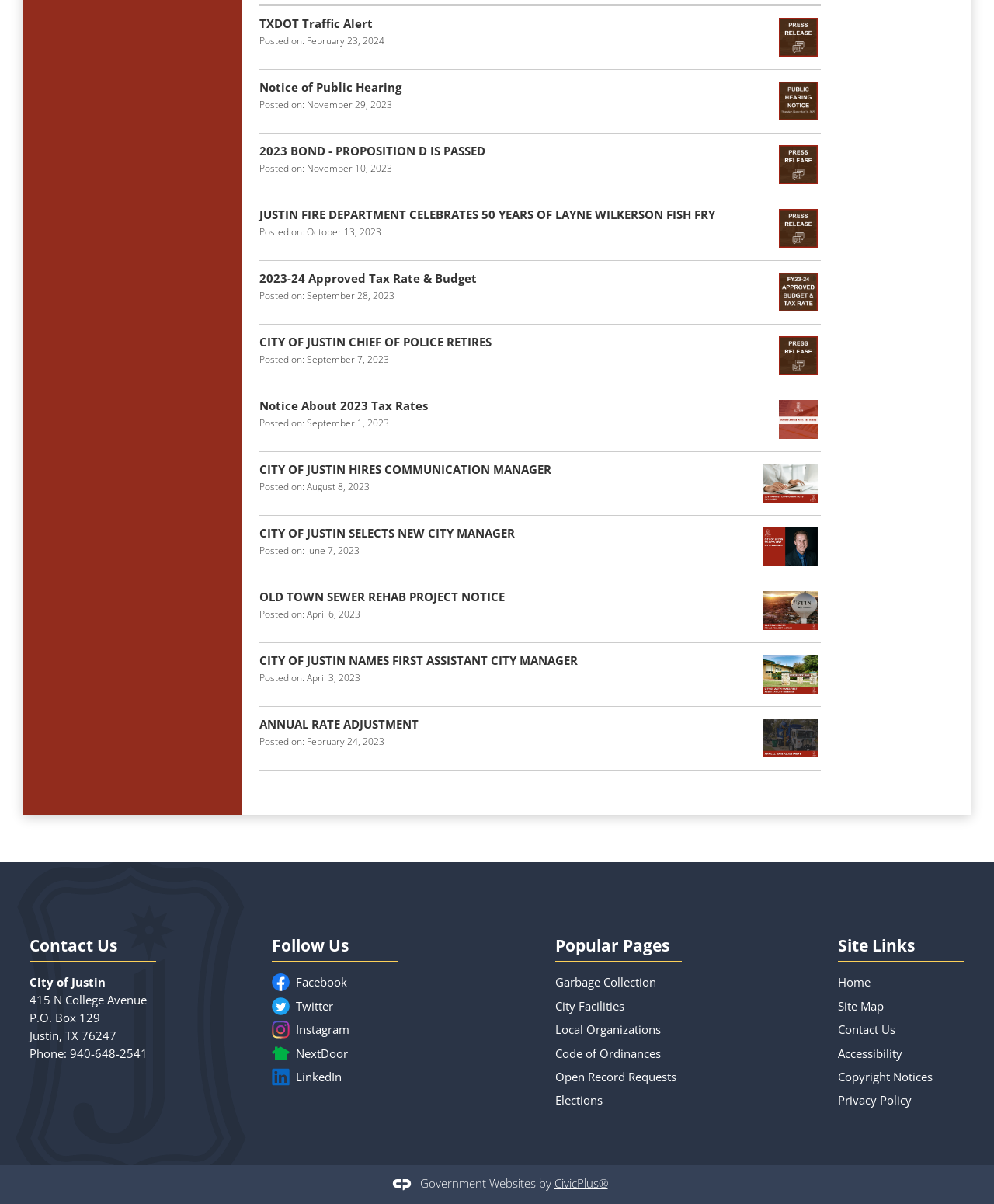Provide a one-word or short-phrase response to the question:
What is the phone number of the City of Justin?

940-648-2541